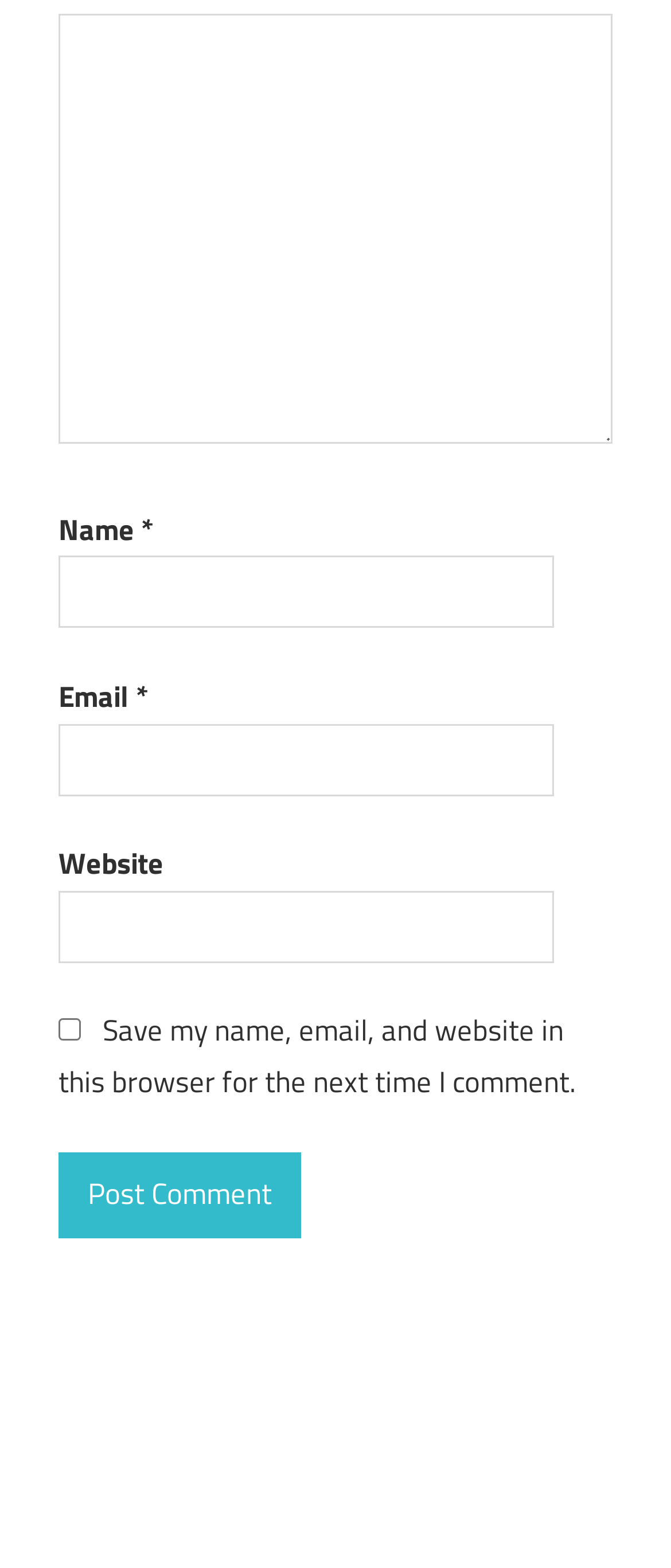What is the button at the bottom for?
Please answer the question with a single word or phrase, referencing the image.

Post Comment